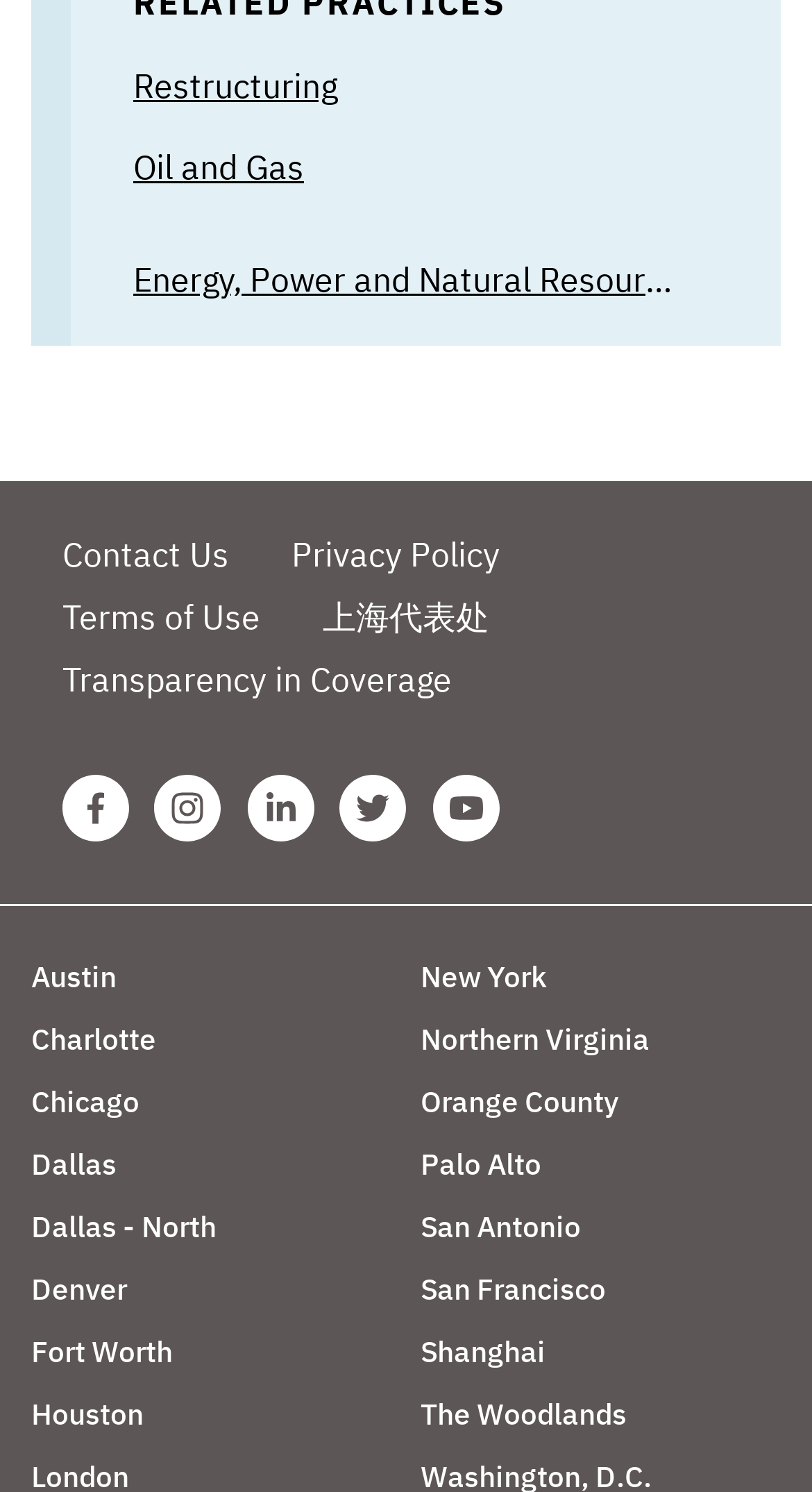How many links are there in the footer?
Carefully analyze the image and provide a thorough answer to the question.

I counted the number of links in the footer, which are Contact Us, Privacy Policy, Terms of Use, Transparency in Coverage, and five social media links.